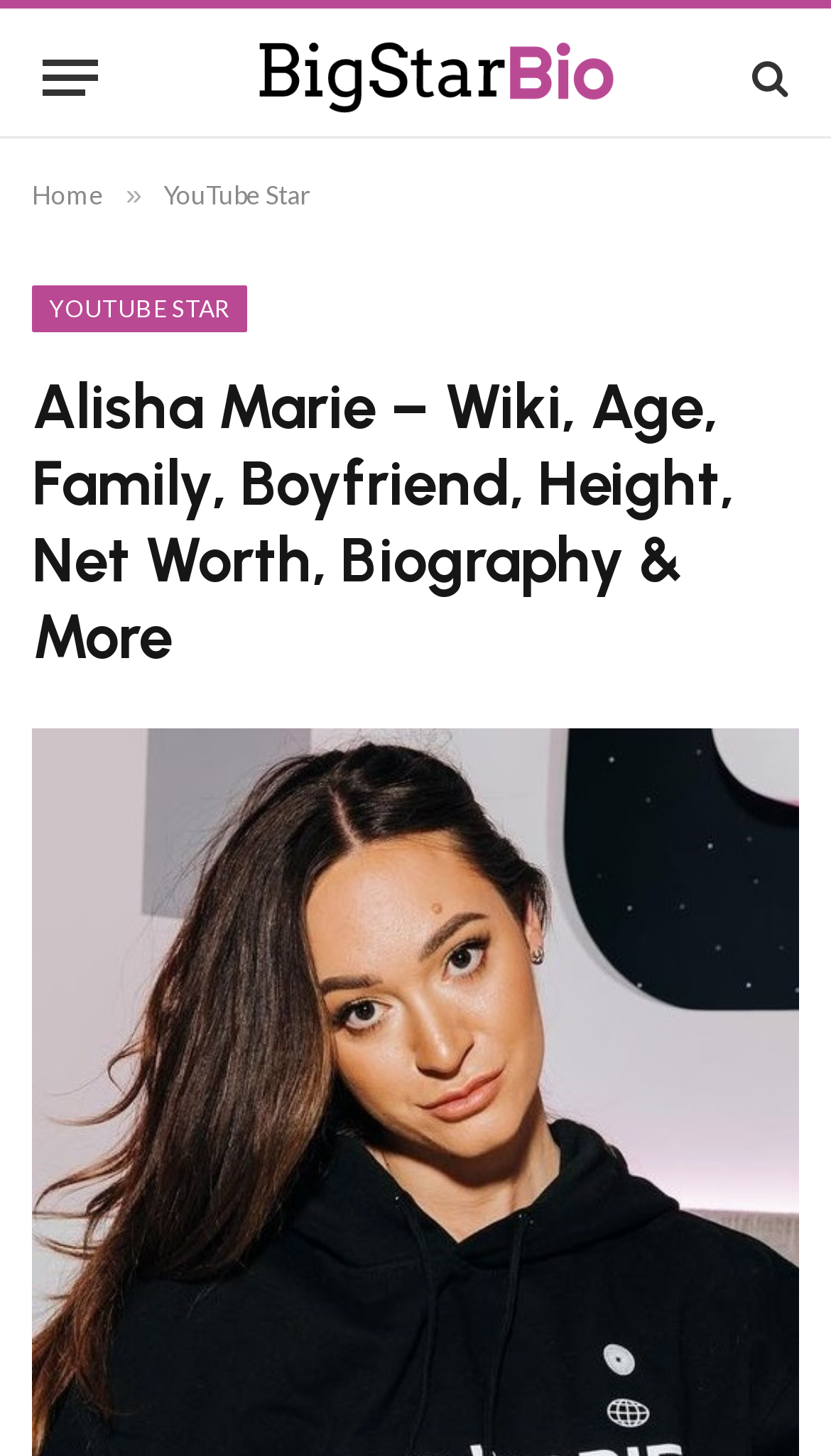What category does Alisha Marie belong to?
Answer the question with just one word or phrase using the image.

YouTube Star